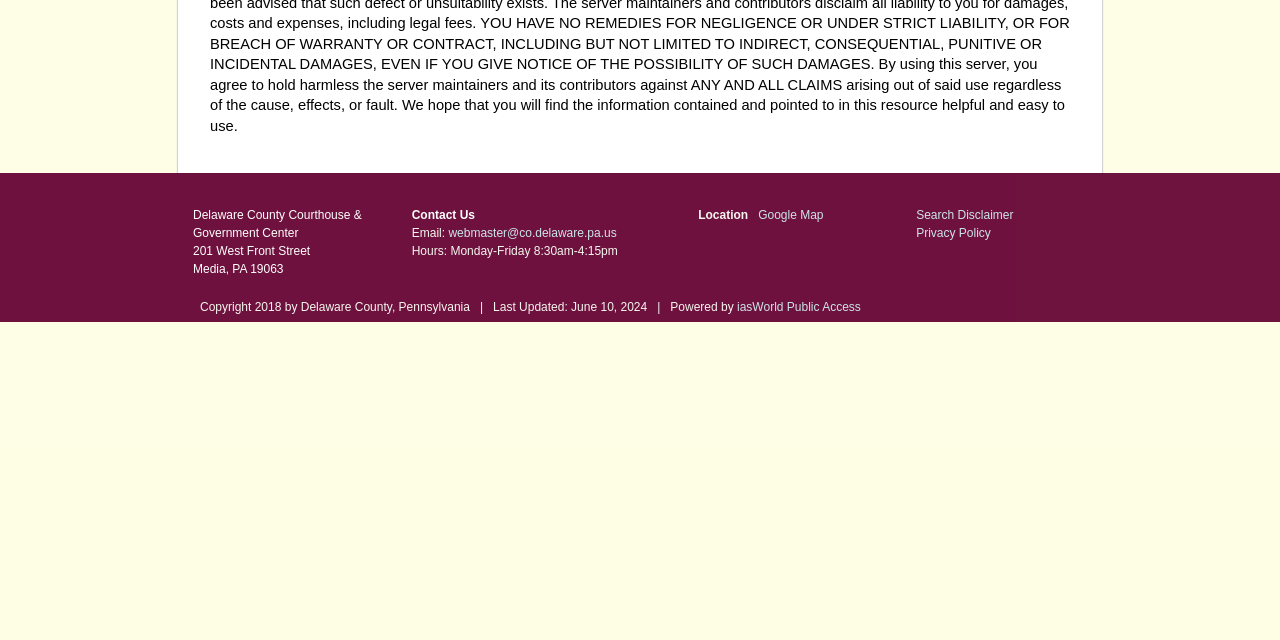Determine the bounding box coordinates for the HTML element mentioned in the following description: "webmaster@co.delaware.pa.us". The coordinates should be a list of four floats ranging from 0 to 1, represented as [left, top, right, bottom].

[0.35, 0.353, 0.482, 0.375]